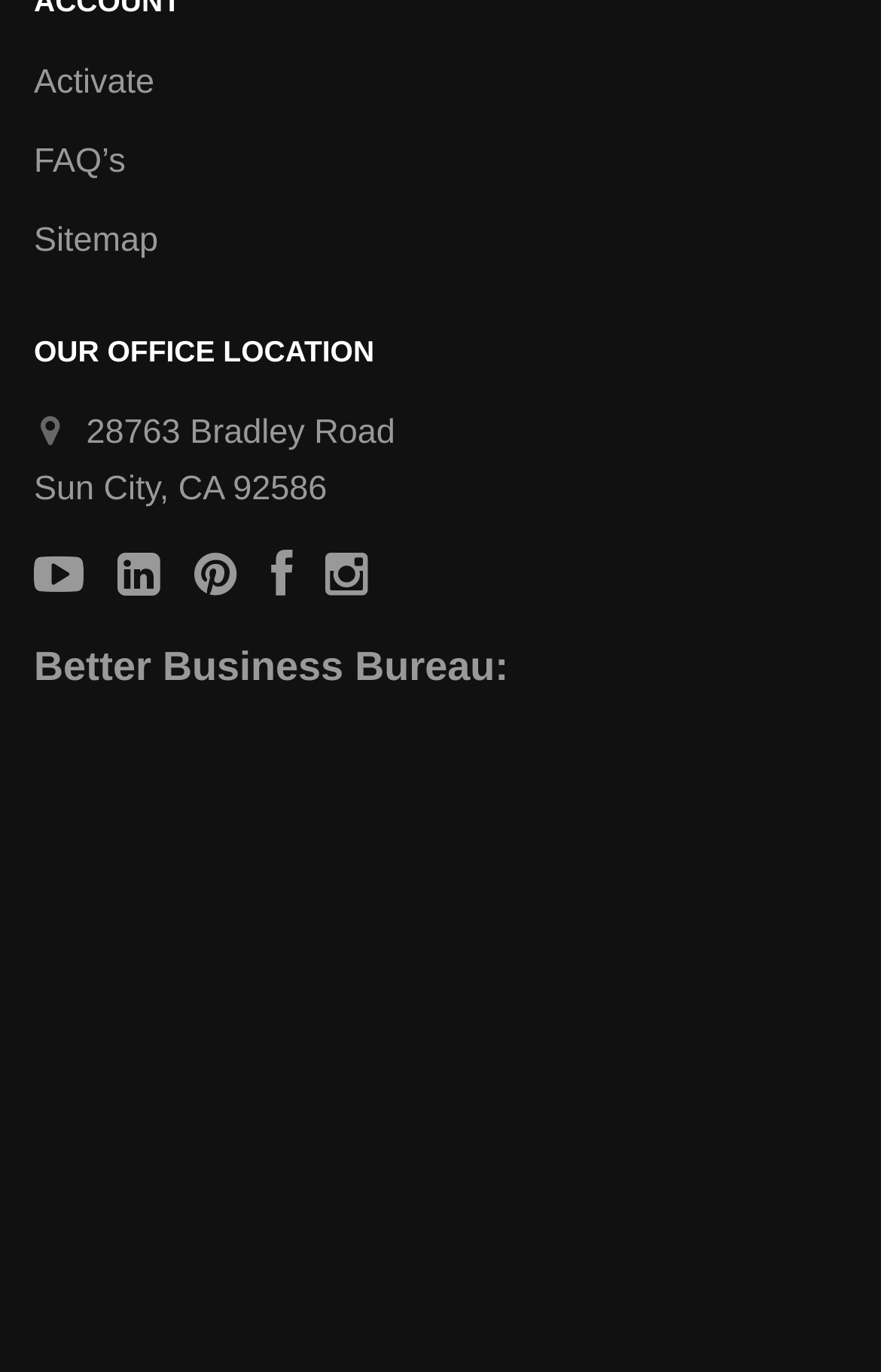Please identify the bounding box coordinates of the element that needs to be clicked to perform the following instruction: "View office location".

[0.038, 0.302, 0.449, 0.37]